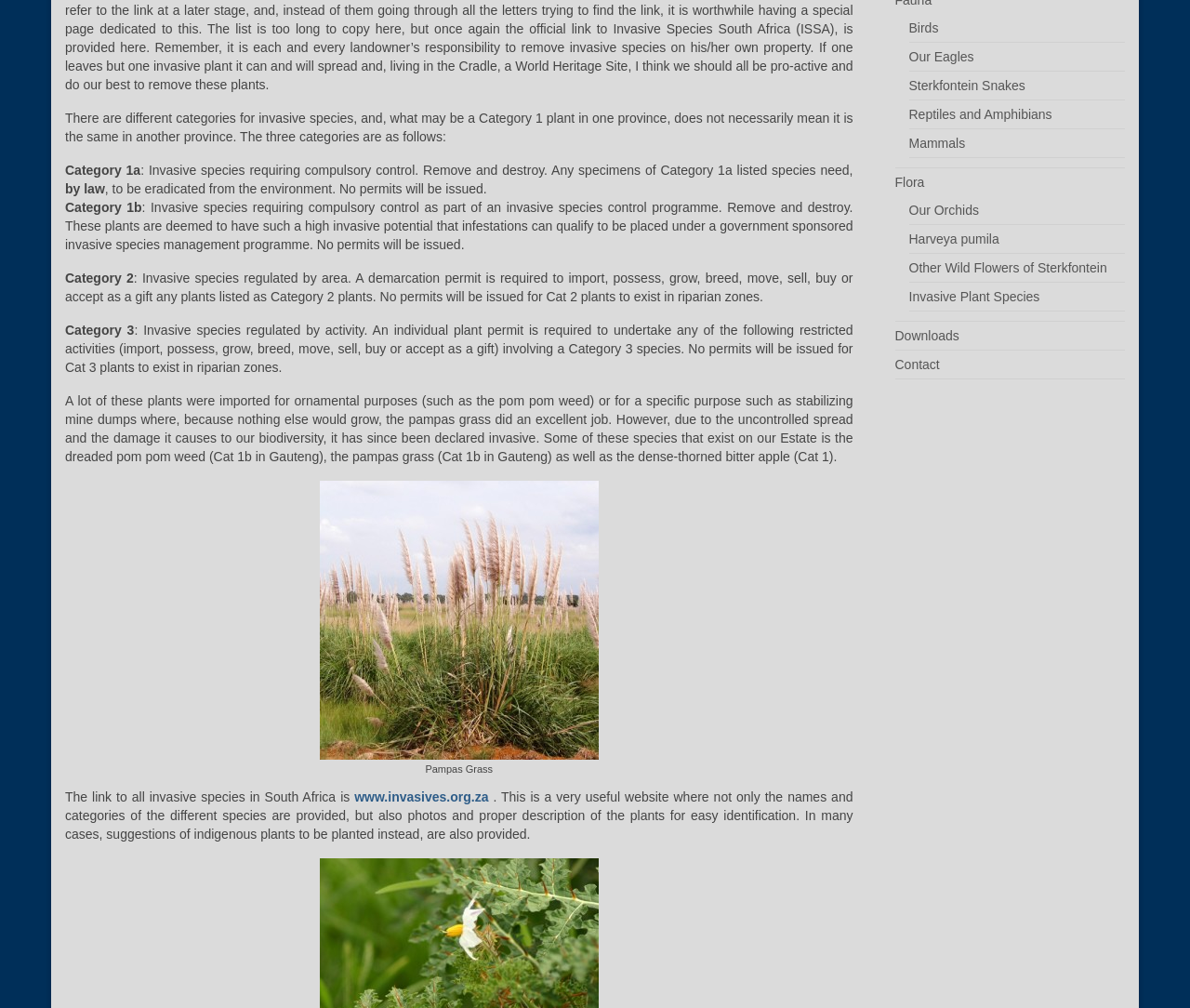Locate the UI element described by Our Eagles in the provided webpage screenshot. Return the bounding box coordinates in the format (top-left x, top-left y, bottom-right x, bottom-right y), ensuring all values are between 0 and 1.

[0.764, 0.049, 0.818, 0.064]